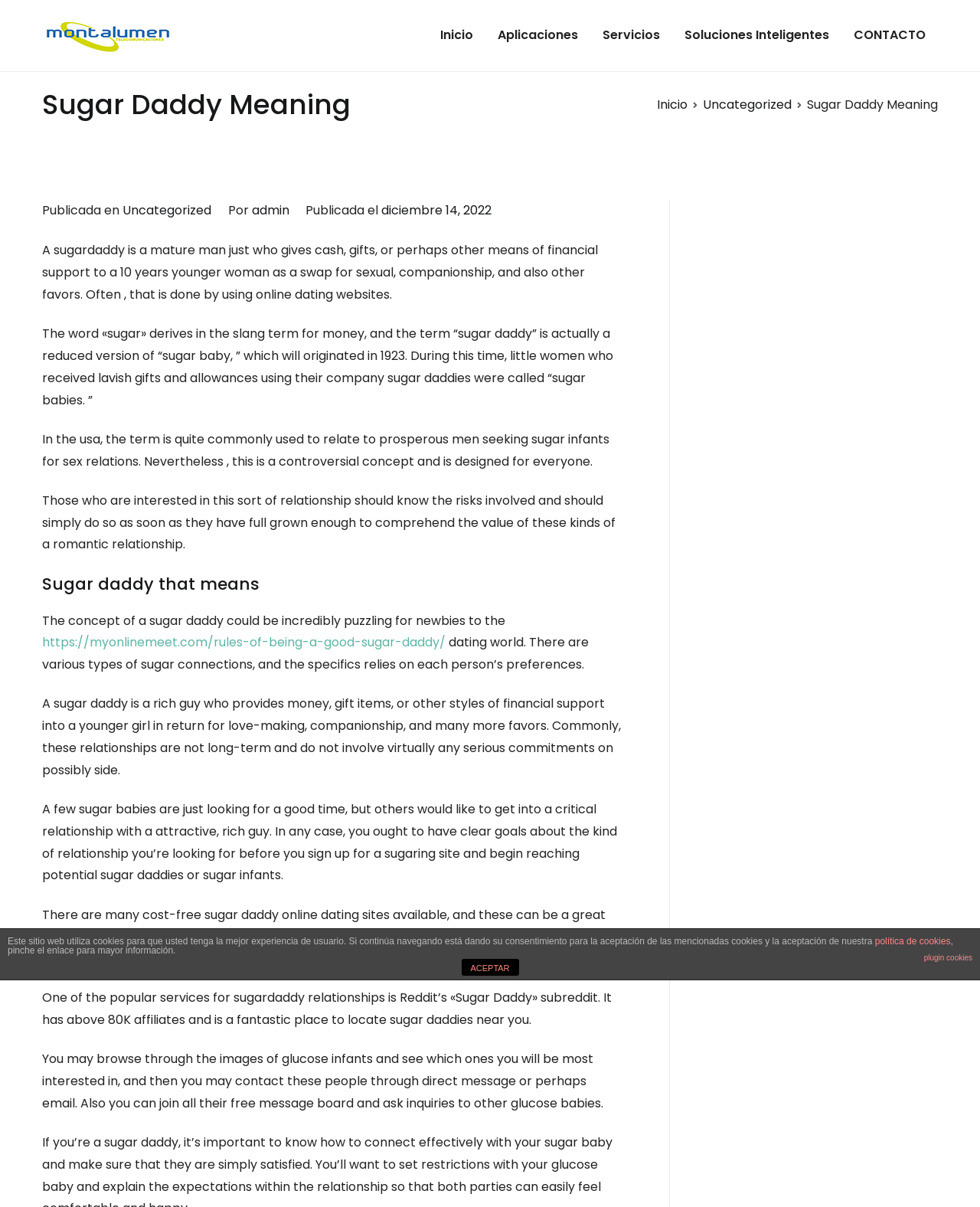What is the purpose of the 'Sugar Daddy' subreddit?
Please provide an in-depth and detailed response to the question.

The webpage mentions that the 'Sugar Daddy' subreddit is a popular service for sugardaddy relationships, where you can browse through the images of sugar babies and see which ones you are most interested in, and then contact them through direct message or email.